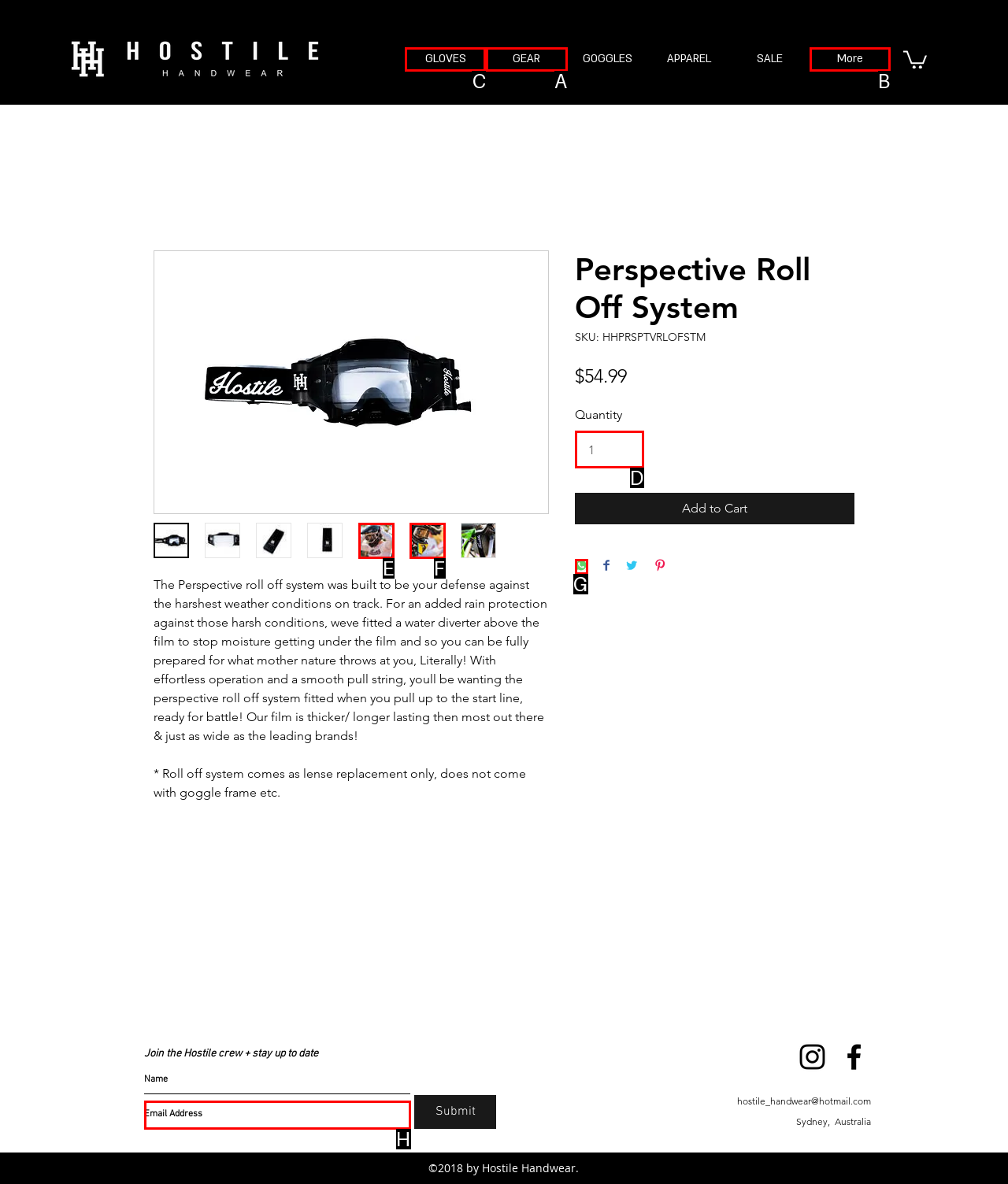Choose the HTML element you need to click to achieve the following task: Click the 'GLOVES' link
Respond with the letter of the selected option from the given choices directly.

C